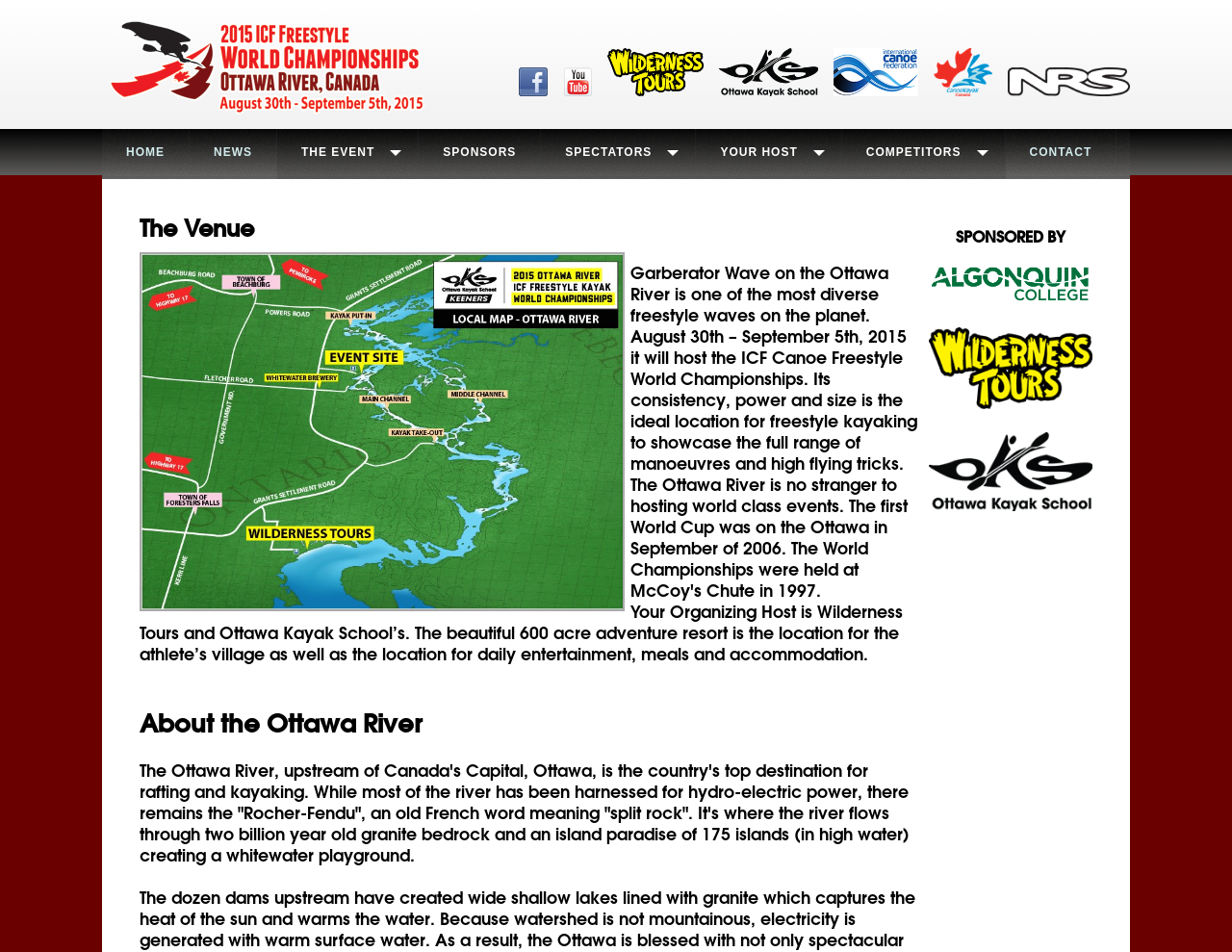Provide a one-word or short-phrase response to the question:
What is the name of the section that describes the location of the event?

The Venue